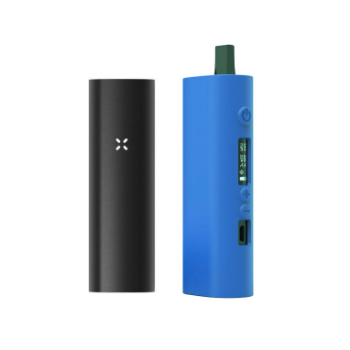Give a one-word or short phrase answer to the question: 
What is the brand name of the vaporizers?

hapac